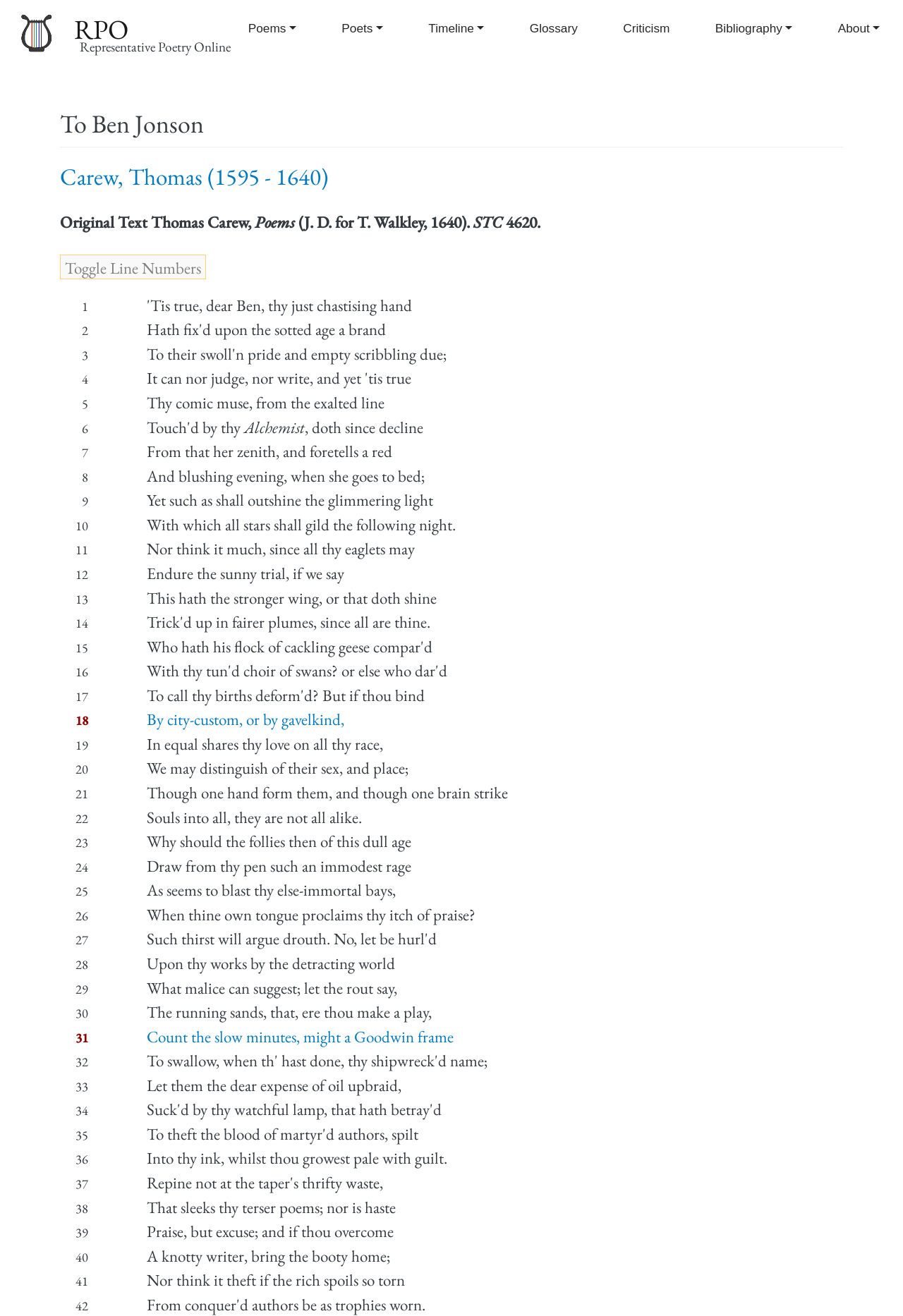Locate and provide the bounding box coordinates for the HTML element that matches this description: "Flame Retardant, Fire Resistant Cables".

None